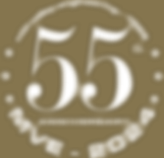Give a detailed account of the visual elements in the image.

The image features a celebratory seal marking the 55th anniversary of MVE, Inc. The design incorporates the prominent number "55" in a stylized white font, set against a warm, golden background. Surrounding the central figure, there are decorative elements including dots, which enhance the celebratory theme of this milestone. This seal likely reflects the company's significant achievements and commitment to excellence over the past half-century, serving as a symbol of their enduring legacy in the engineering industry.